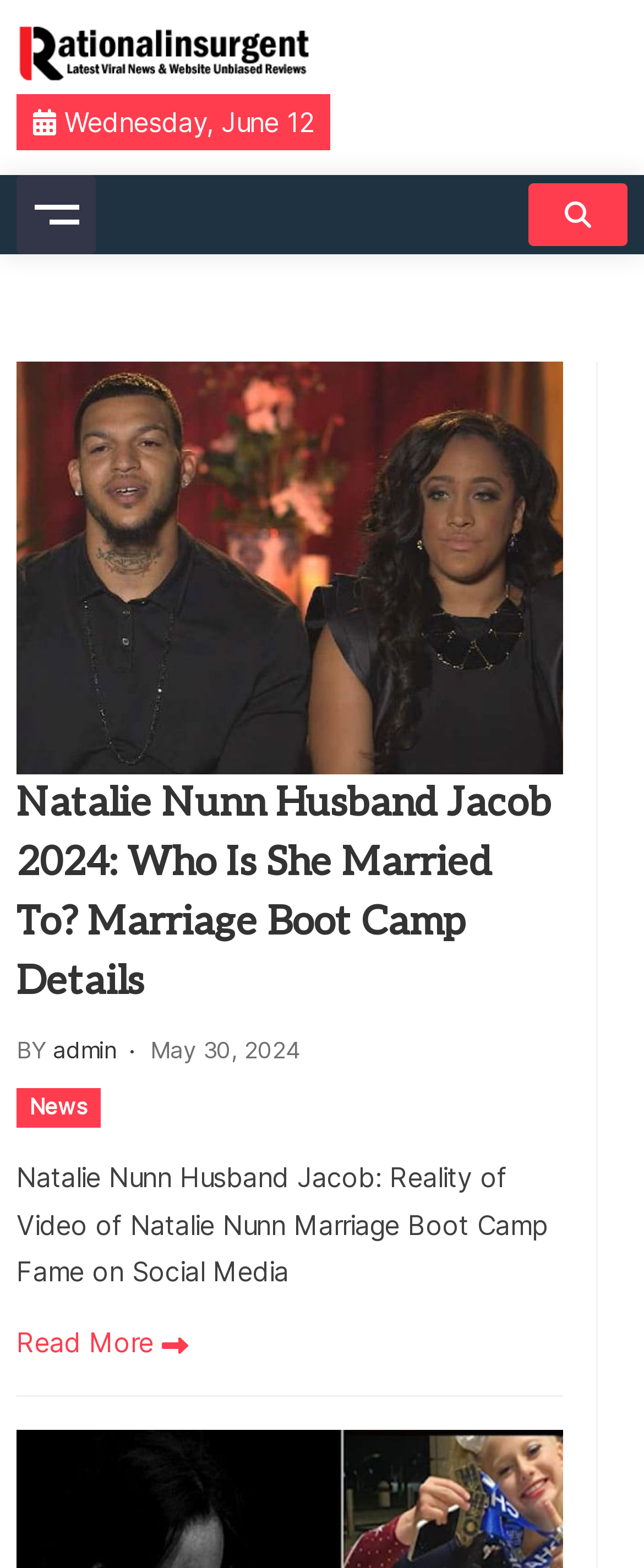Based on the element description, predict the bounding box coordinates (top-left x, top-left y, bottom-right x, bottom-right y) for the UI element in the screenshot: May 30, 2024

[0.233, 0.66, 0.467, 0.678]